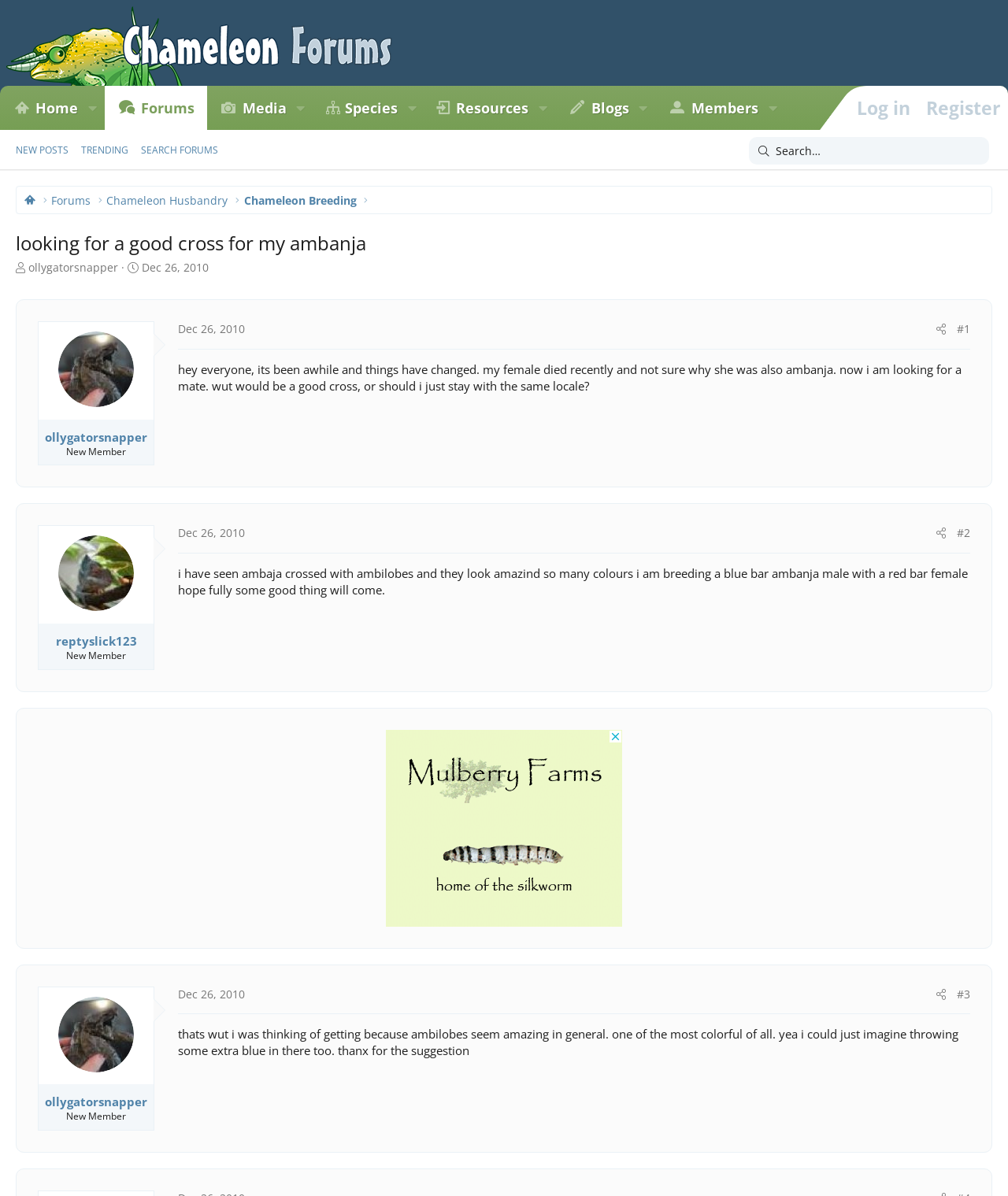What is the purpose of the forum?
Please give a detailed and elaborate answer to the question based on the image.

The purpose of the forum appears to be a platform for users to discuss and share their experiences and knowledge related to chameleon breeding and husbandry. Users can post messages, respond to each other, and share their thoughts and opinions.